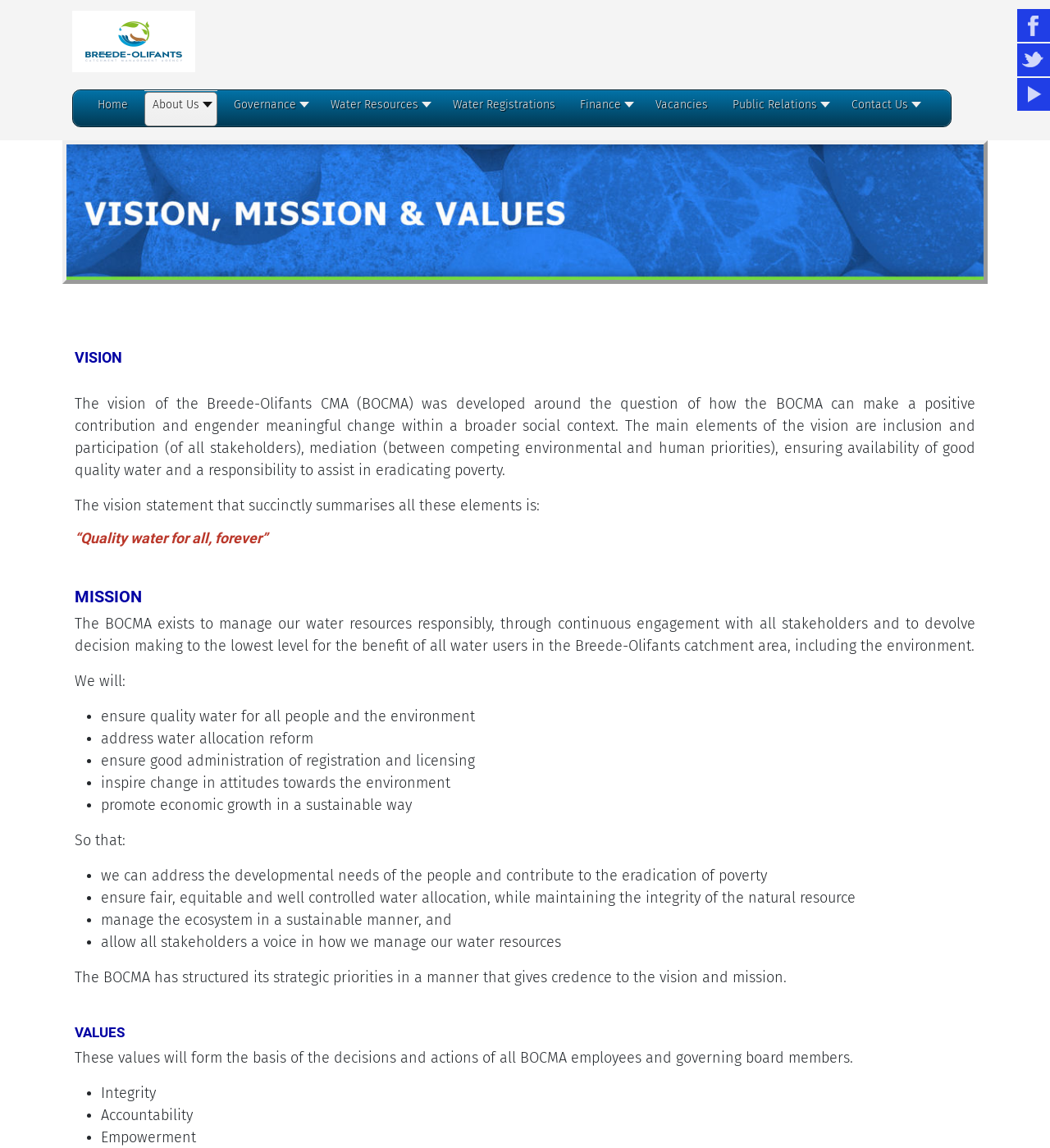Locate the bounding box coordinates of the area to click to fulfill this instruction: "Click the 'Go To Top' button". The bounding box should be presented as four float numbers between 0 and 1, in the order [left, top, right, bottom].

[0.922, 0.849, 0.984, 0.901]